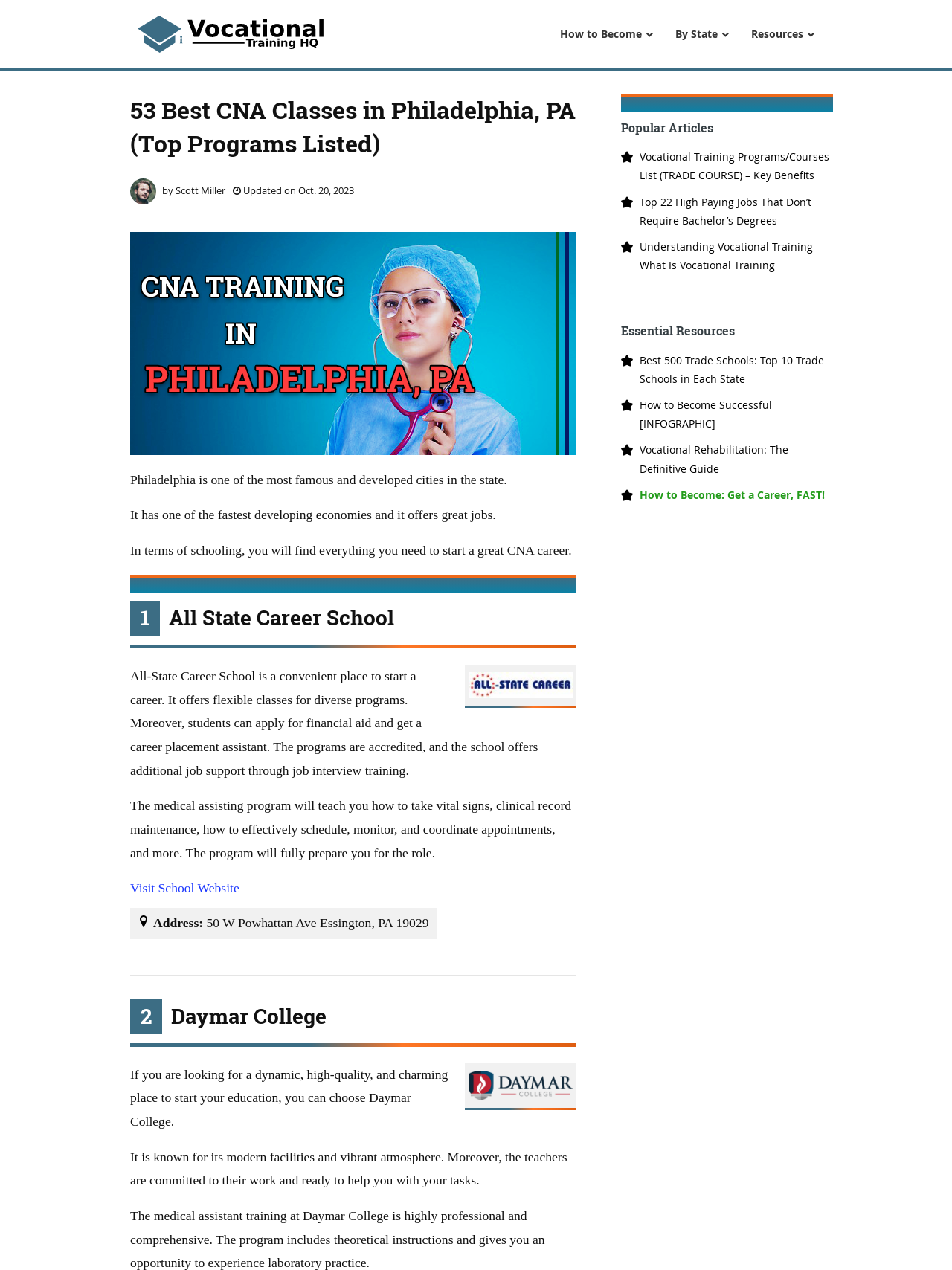Generate the title text from the webpage.

53 Best CNA Classes in Philadelphia, PA (Top Programs Listed)